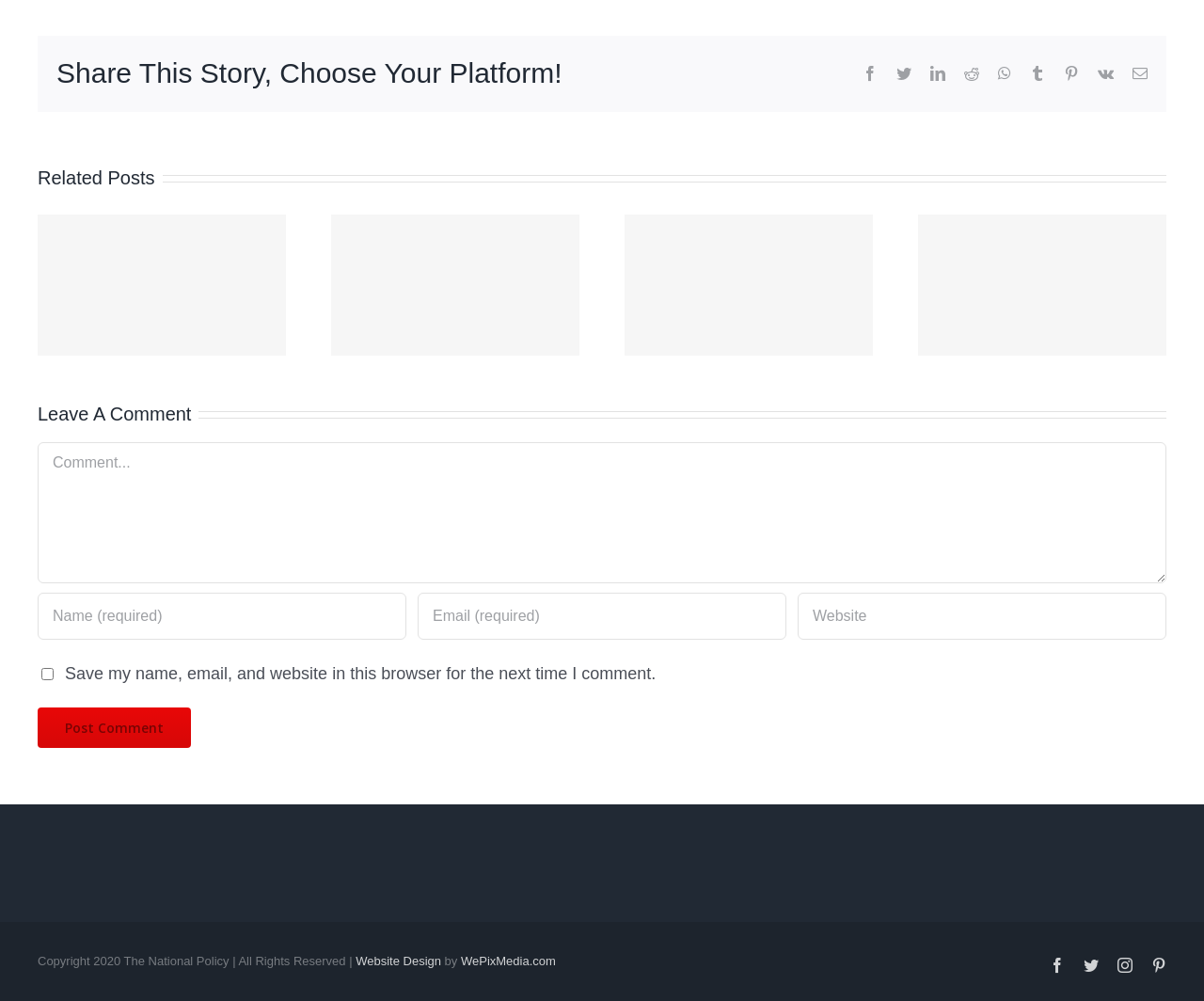Locate the bounding box coordinates of the segment that needs to be clicked to meet this instruction: "Post a comment".

[0.031, 0.707, 0.159, 0.747]